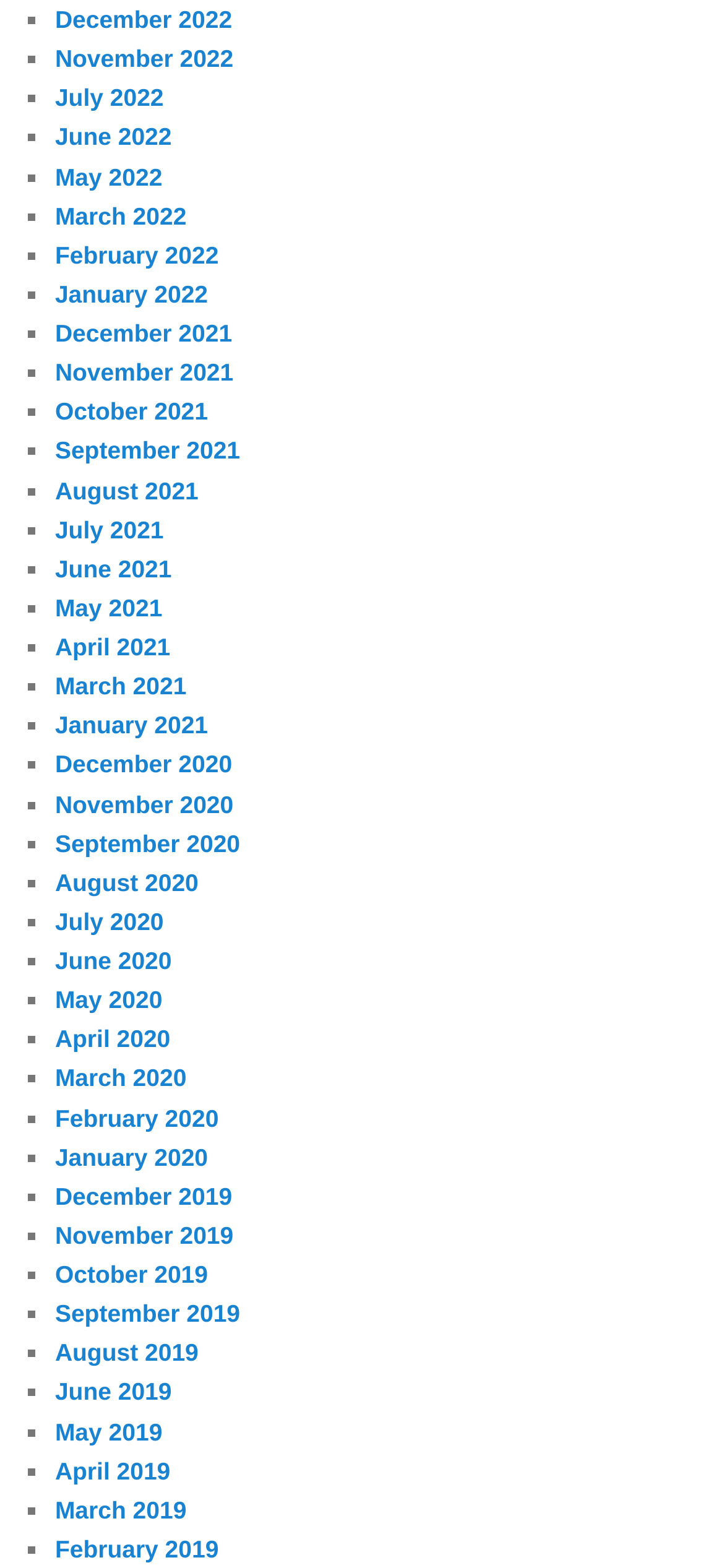Please provide a brief answer to the following inquiry using a single word or phrase:
How many links are on this webpage?

68